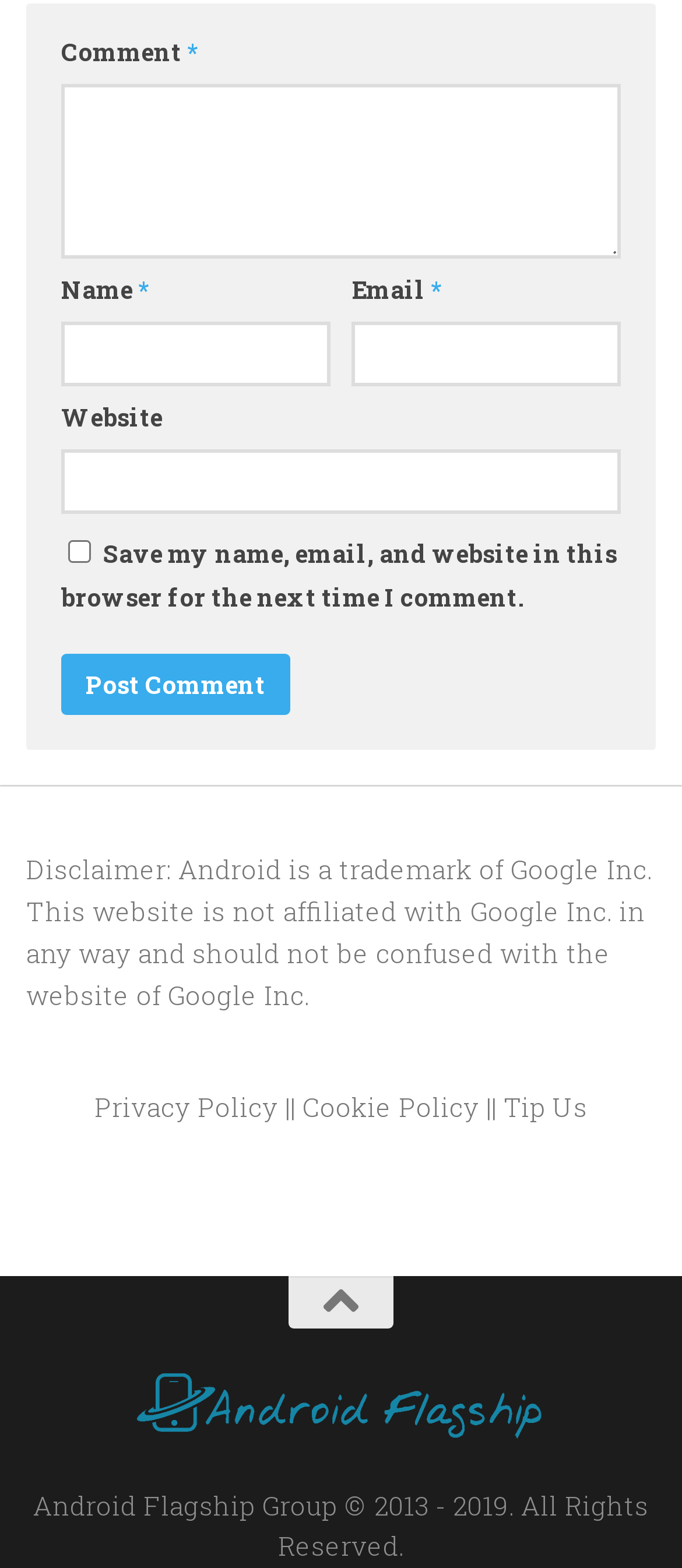Give a one-word or one-phrase response to the question:
What is the disclaimer about?

Android trademark